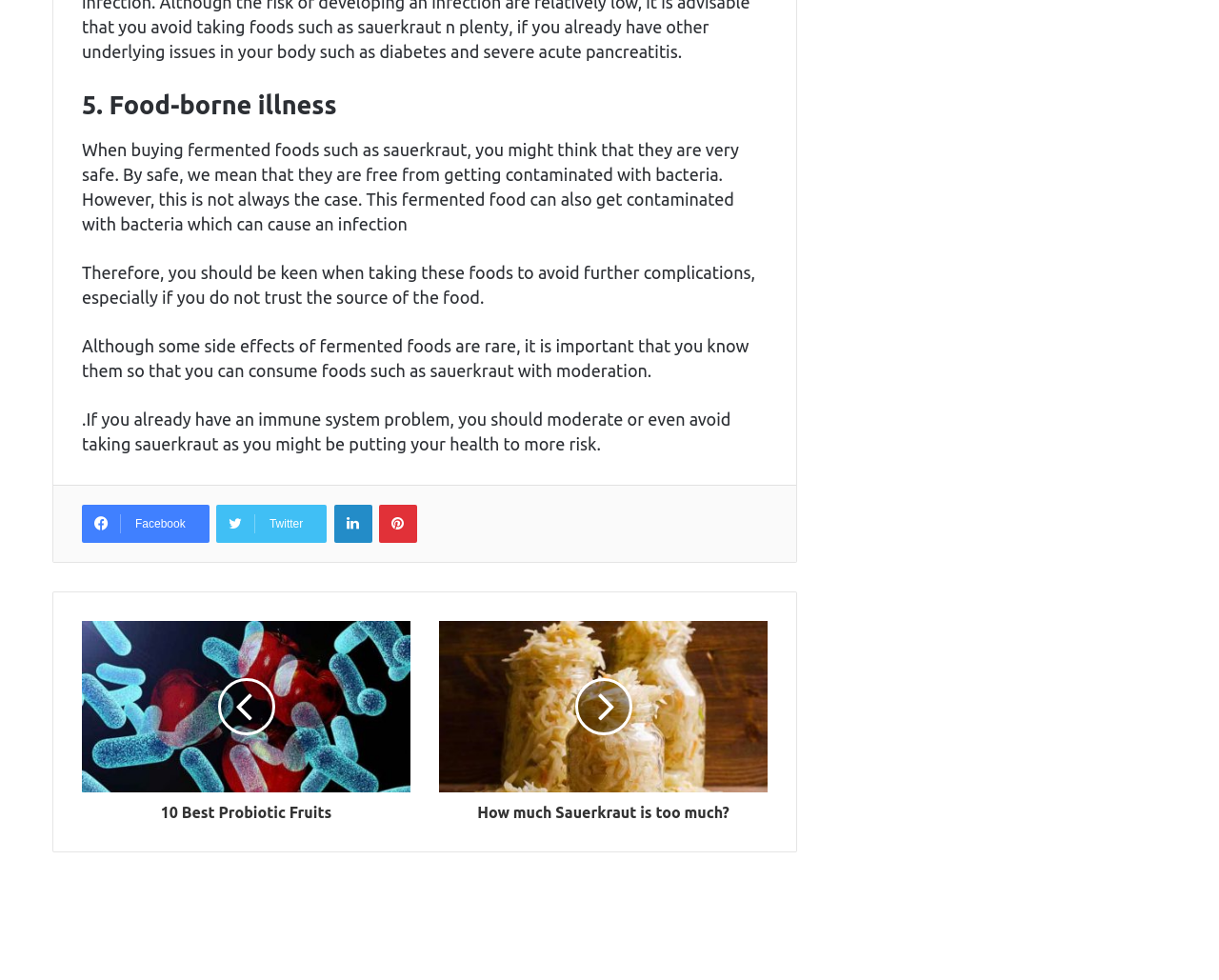Determine the bounding box coordinates of the element that should be clicked to execute the following command: "Read about 10 Best Probiotic Fruits".

[0.067, 0.808, 0.337, 0.839]